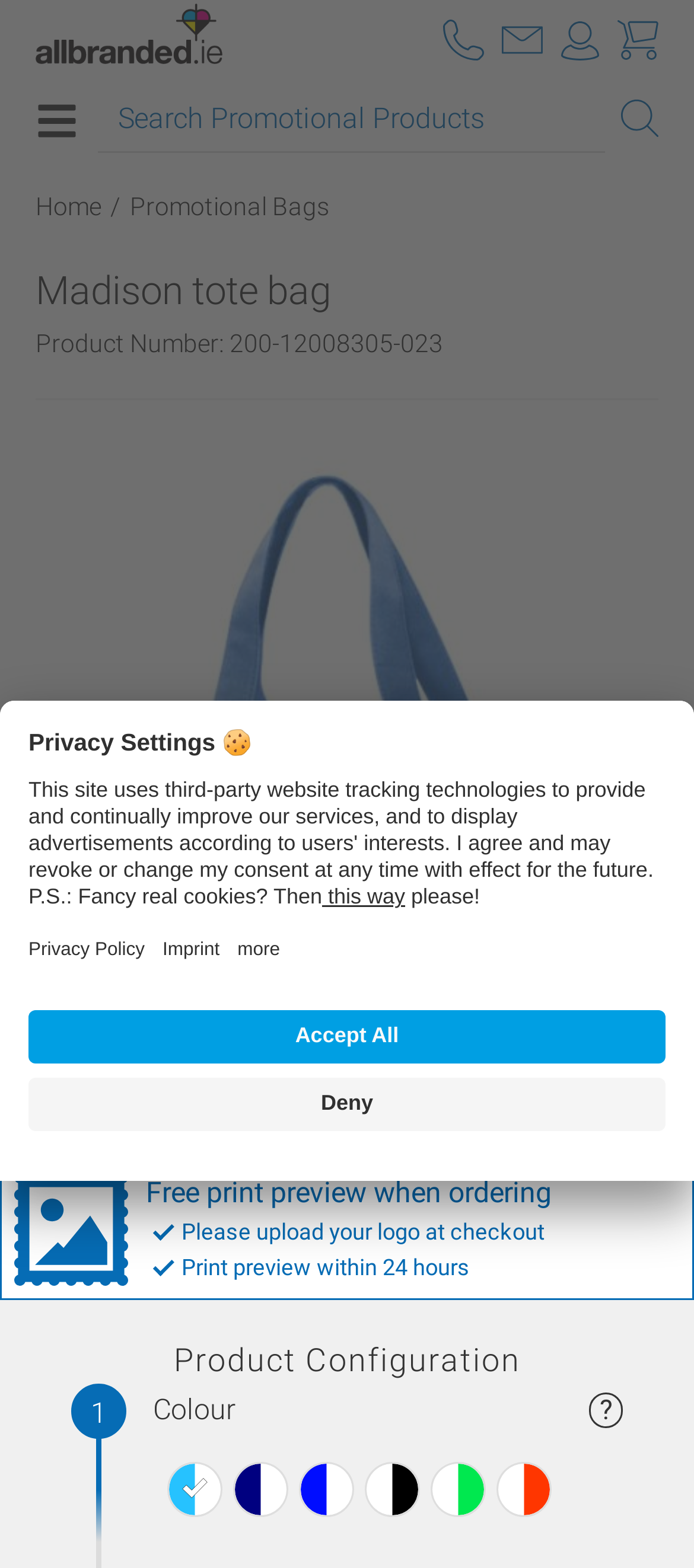Examine the image carefully and respond to the question with a detailed answer: 
What is the image on the webpage showing?

I identified the image by its description 'Madison Tote Light Blue - White | Without Branding' and its position on the webpage, which suggests that it is an image of the Madison tote bag in a light blue and white color scheme without any branding.